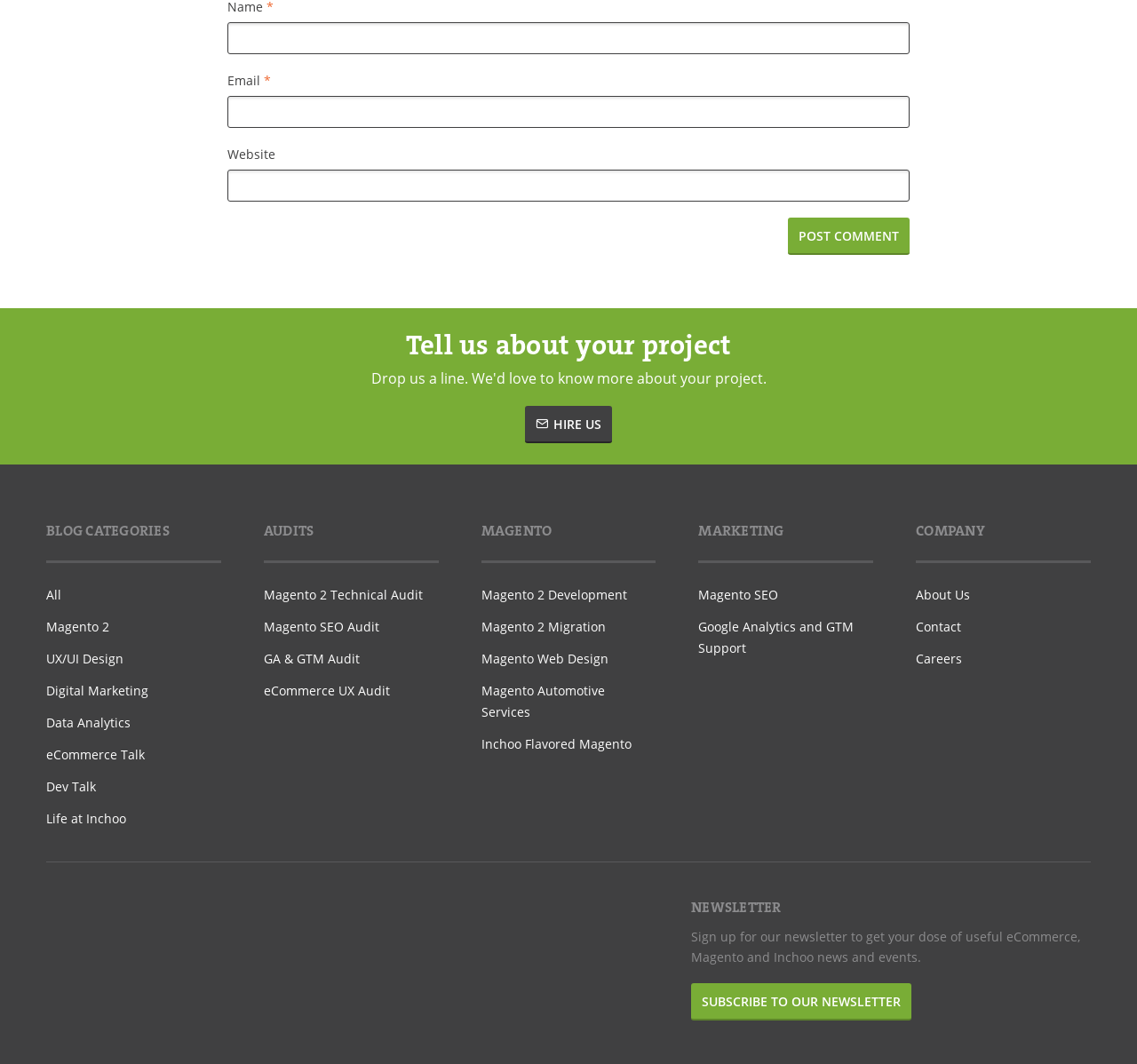Specify the bounding box coordinates of the element's area that should be clicked to execute the given instruction: "Click the 'HIRE US' button". The coordinates should be four float numbers between 0 and 1, i.e., [left, top, right, bottom].

[0.462, 0.382, 0.538, 0.417]